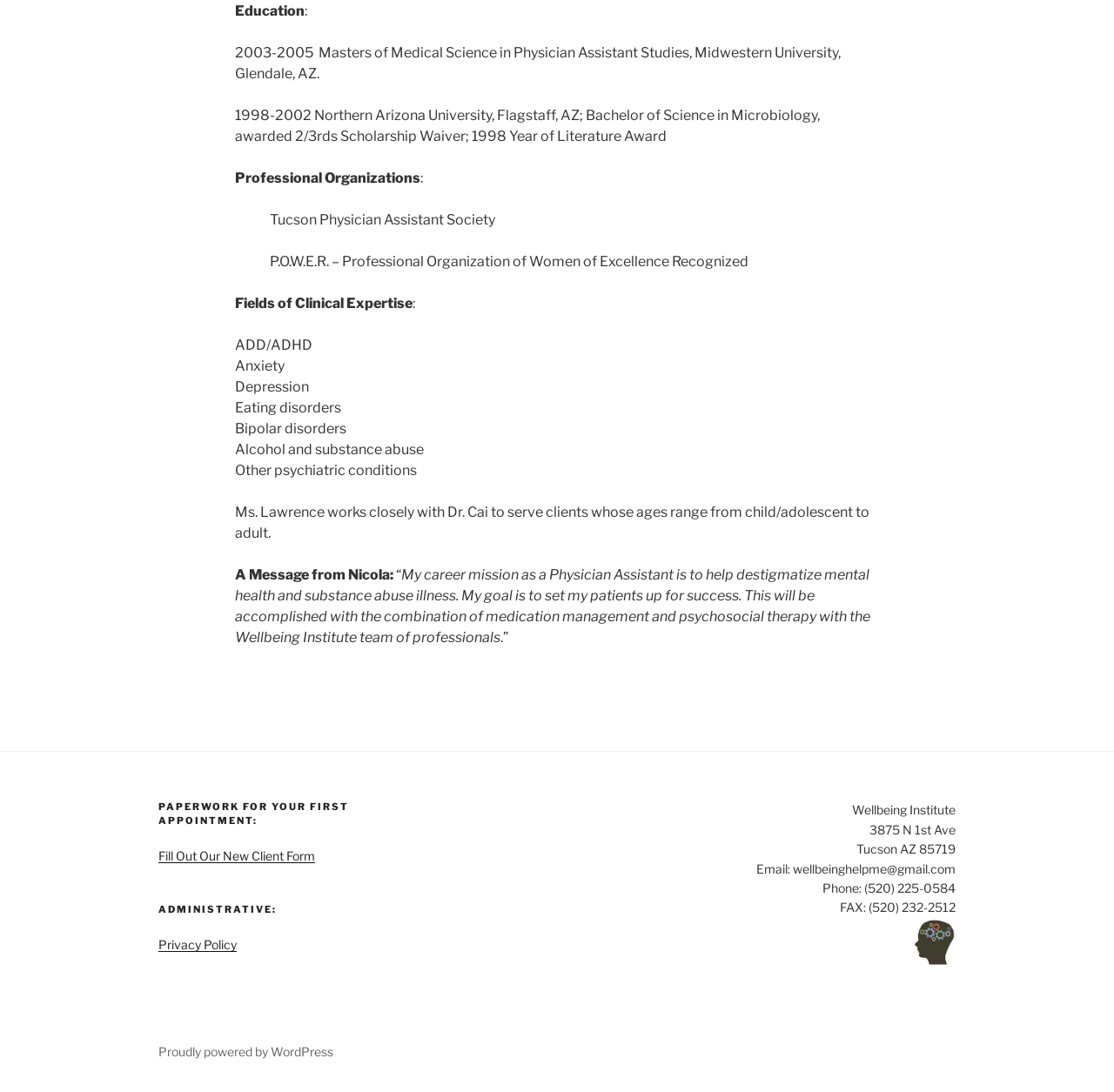What is the address of the Wellbeing Institute?
Look at the screenshot and give a one-word or phrase answer.

3875 N 1st Ave, Tucson, AZ 85719